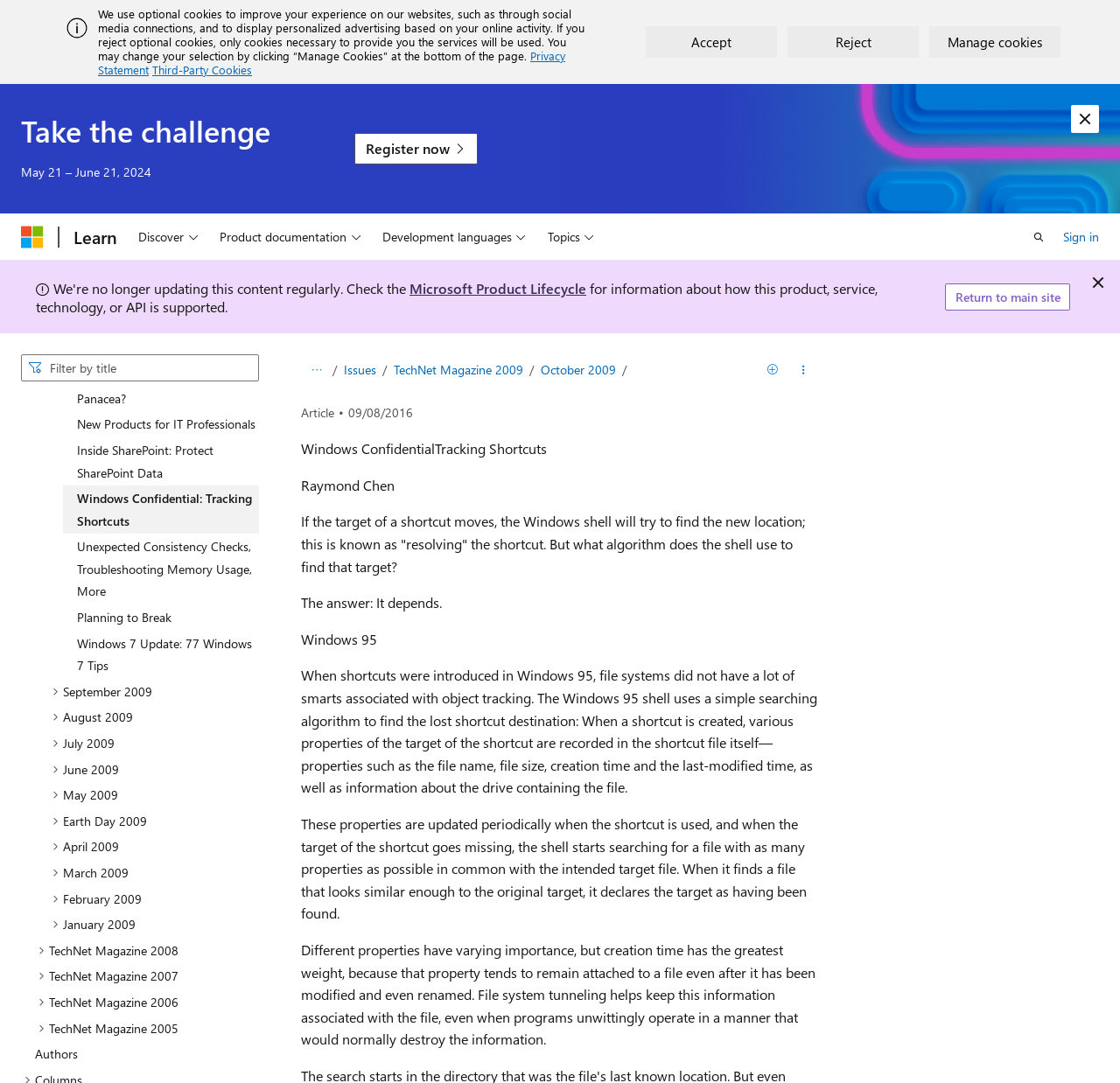Use a single word or phrase to answer the question:
What is the author of the article?

Raymond Chen